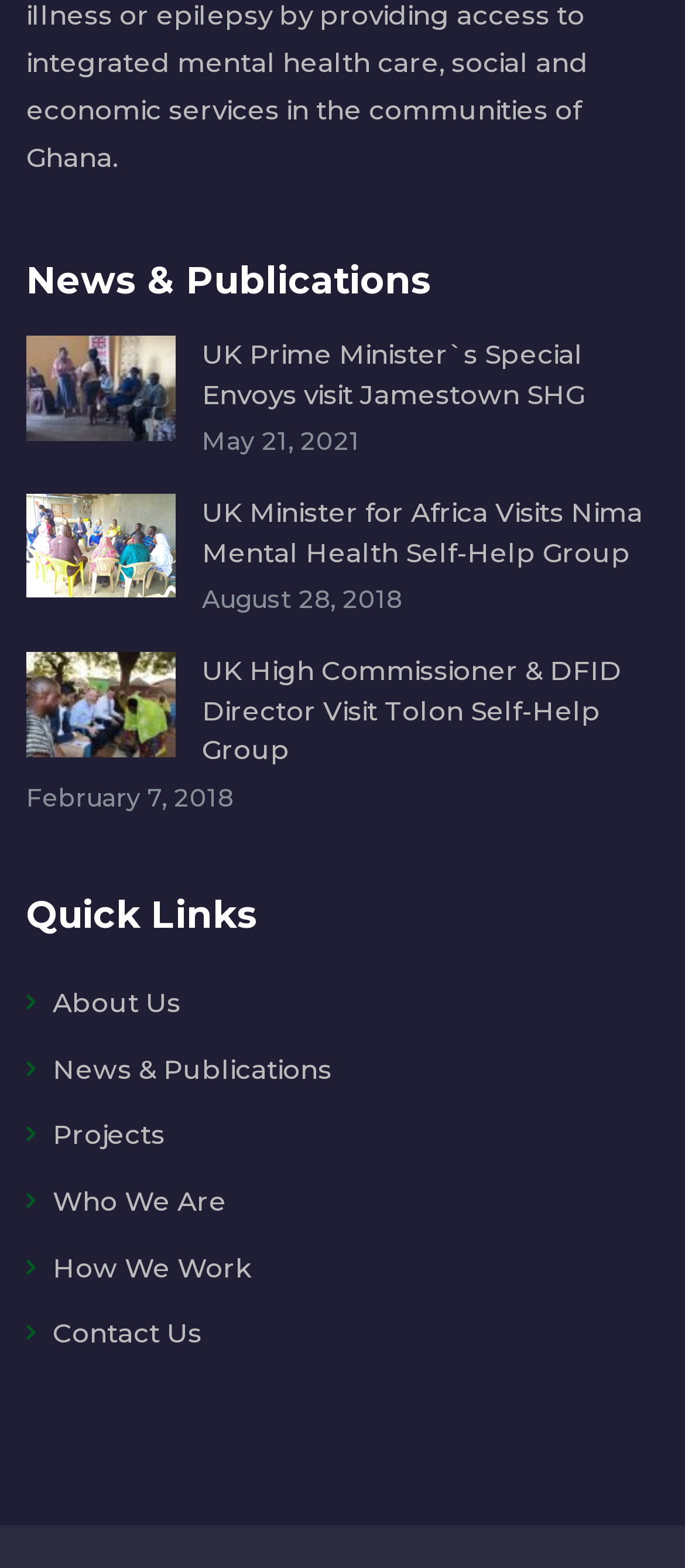What is the main topic of this webpage?
Please respond to the question thoroughly and include all relevant details.

The main topic of this webpage is 'News & Publications' because the heading 'News & Publications' is prominently displayed at the top of the page, and the subsequent articles and links are related to news and publications.